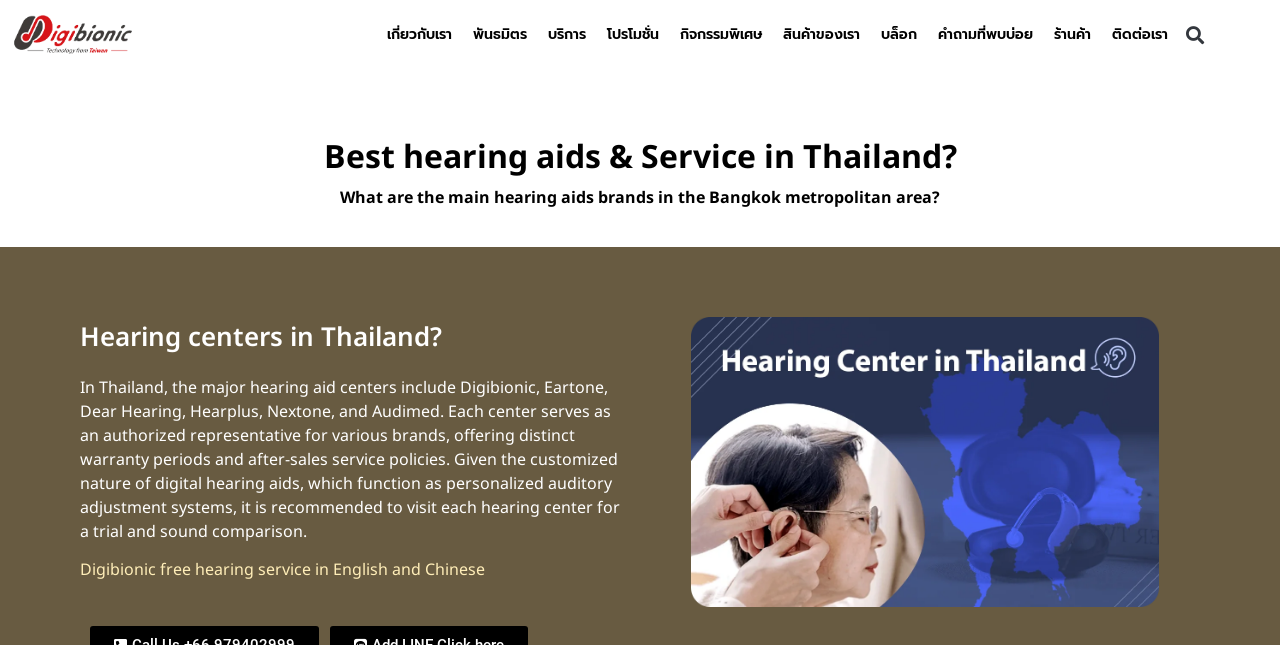Please find the bounding box coordinates of the element that you should click to achieve the following instruction: "Search for something". The coordinates should be presented as four float numbers between 0 and 1: [left, top, right, bottom].

[0.921, 0.028, 0.946, 0.079]